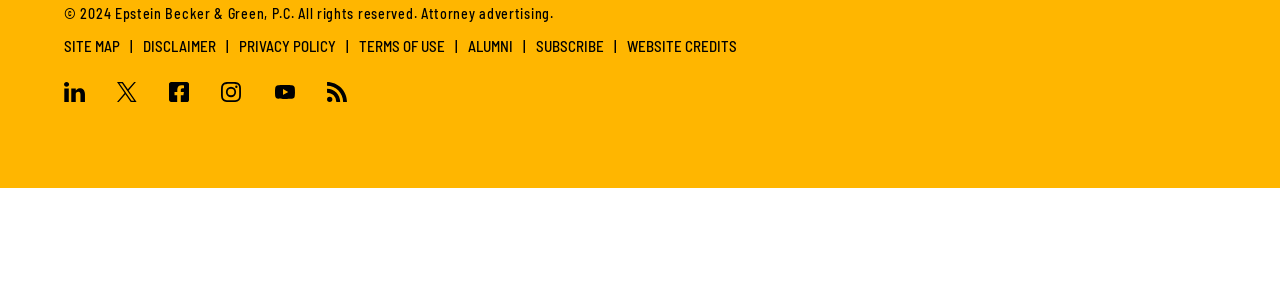Find the bounding box coordinates of the area to click in order to follow the instruction: "Subscribe to RSS".

[0.243, 0.651, 0.284, 0.729]